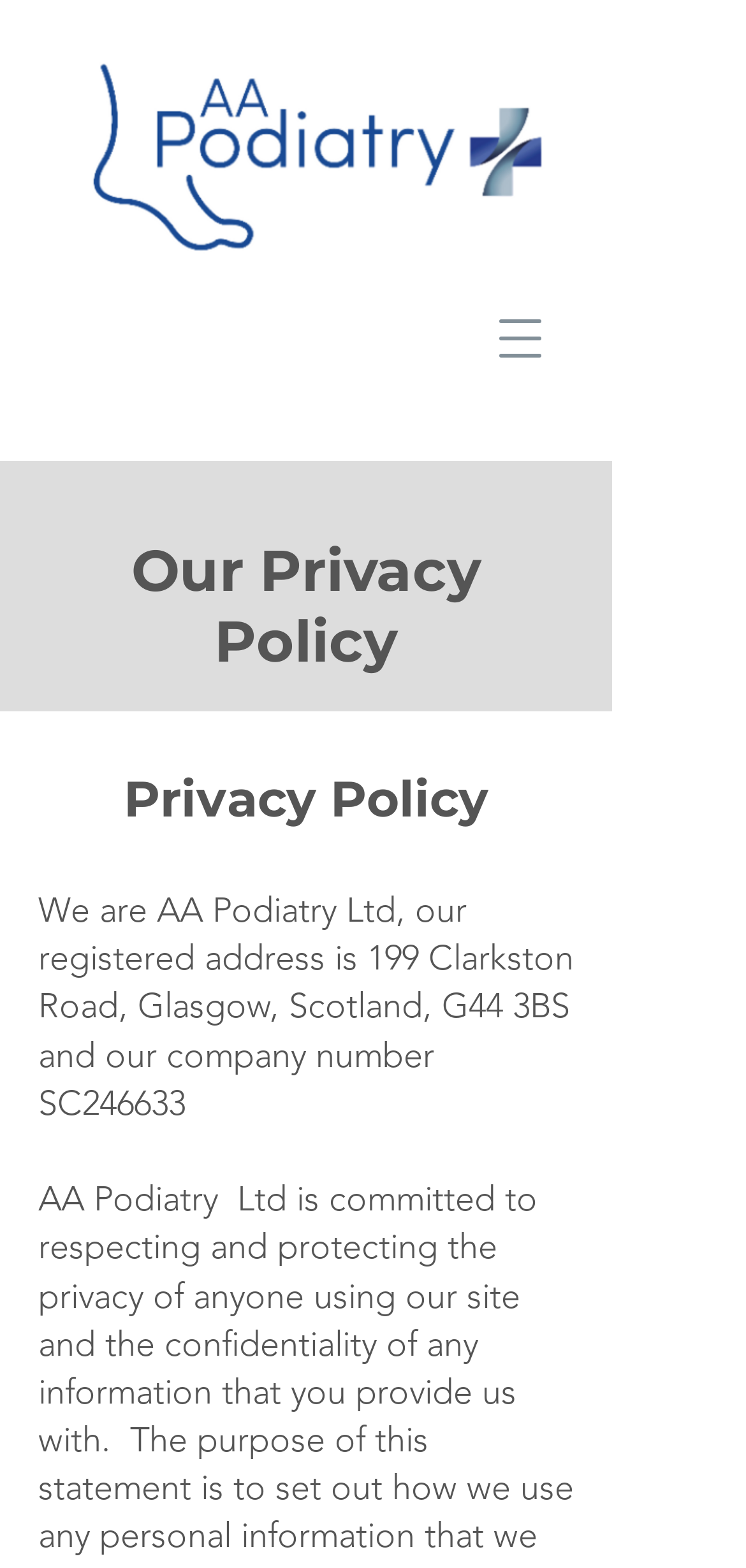Identify the bounding box of the UI component described as: "aria-label="Open navigation menu"".

[0.633, 0.185, 0.762, 0.246]